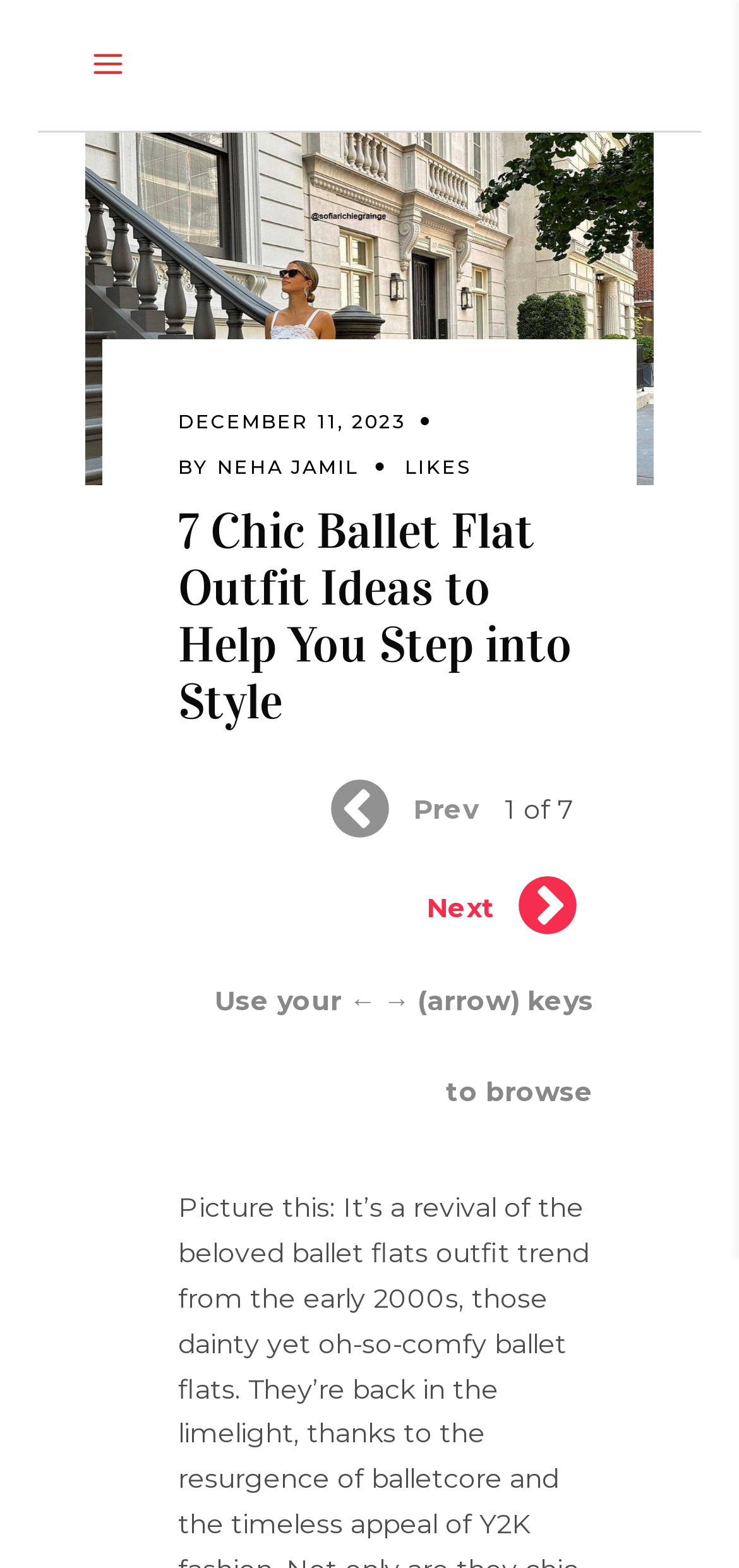Locate the bounding box coordinates of the UI element described by: "Neha Jamil". The bounding box coordinates should consist of four float numbers between 0 and 1, i.e., [left, top, right, bottom].

[0.294, 0.29, 0.486, 0.306]